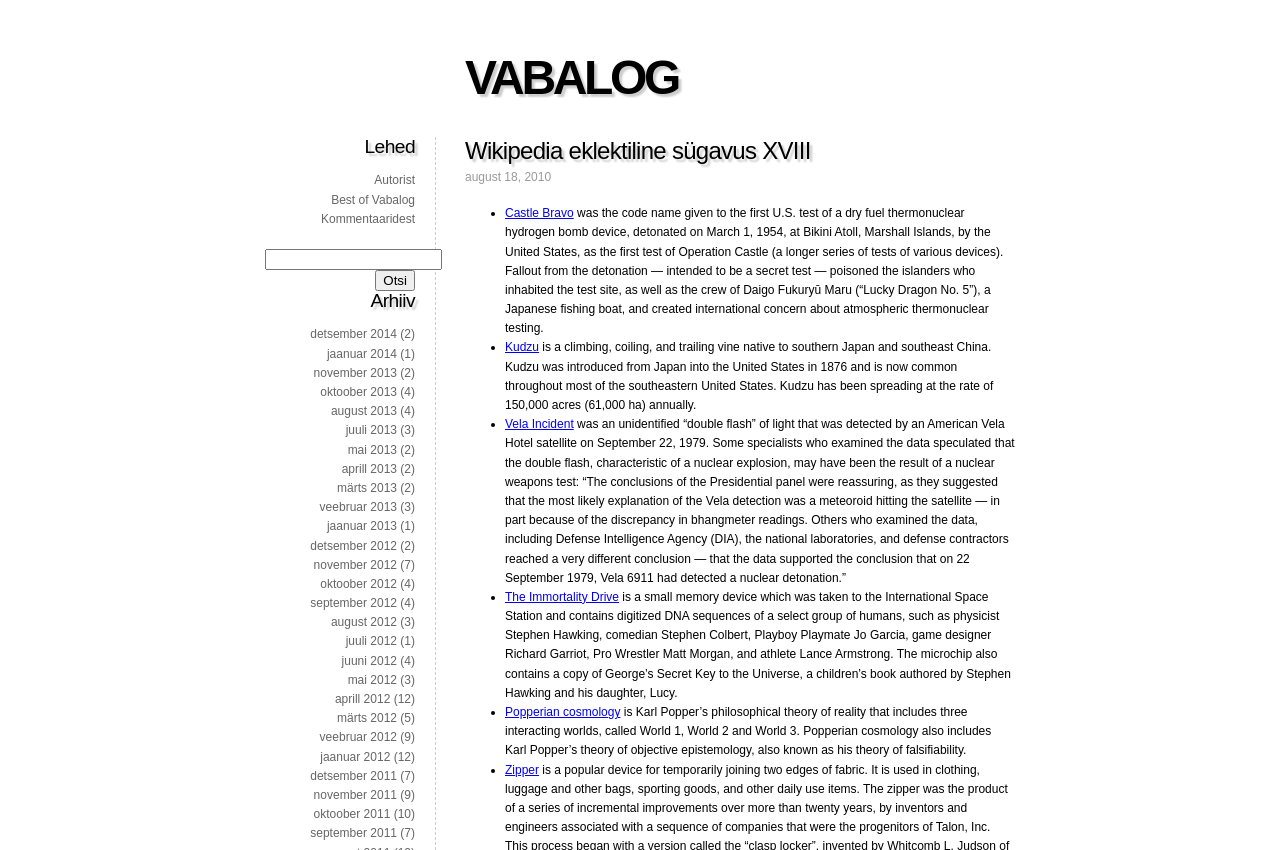What is the name of the blog?
Kindly offer a comprehensive and detailed response to the question.

The name of the blog is 'VABALOG' which is mentioned in the heading at the top of the webpage.